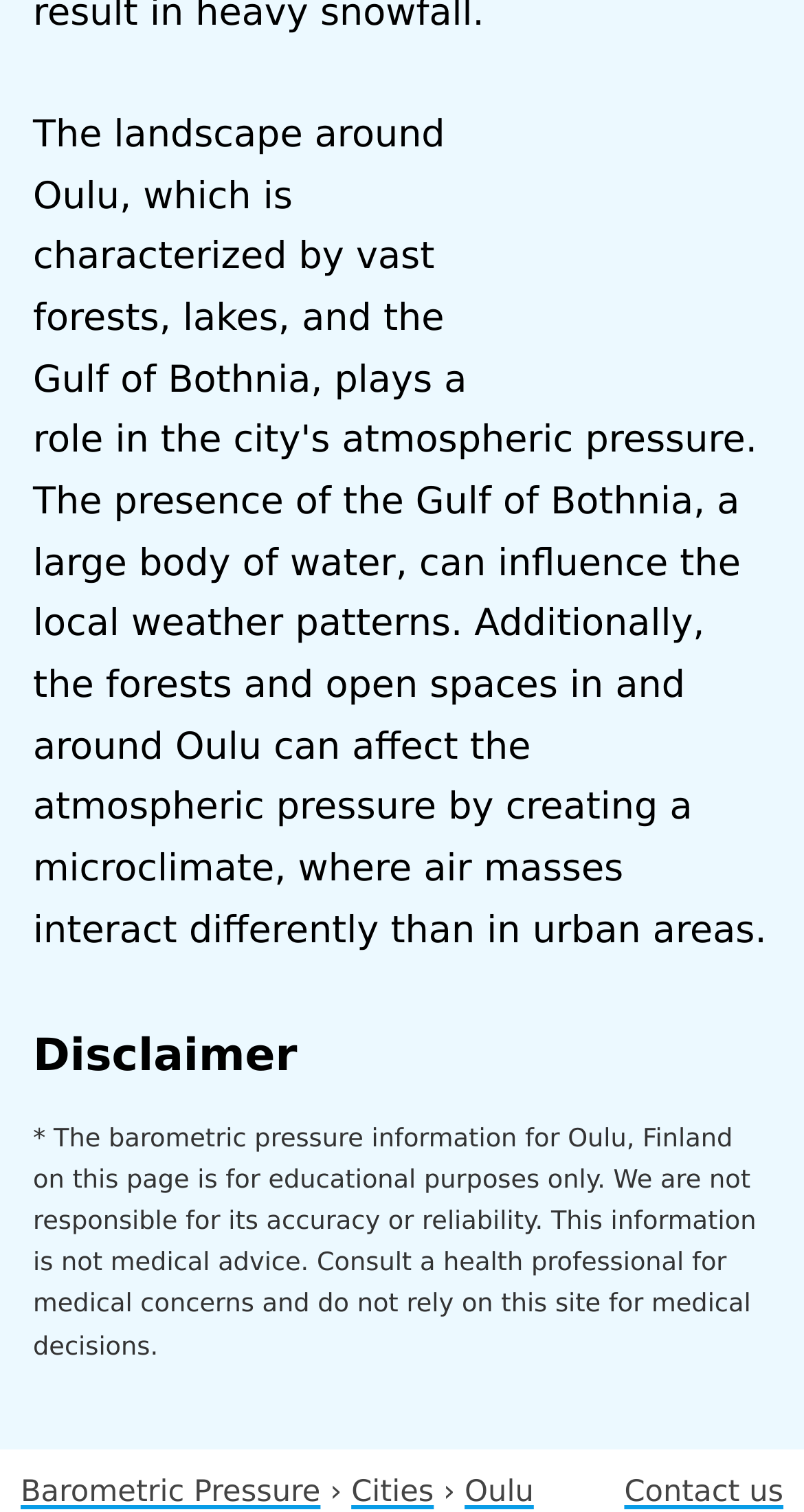Please provide a short answer using a single word or phrase for the question:
What is the purpose of the barometric pressure information?

Educational purposes